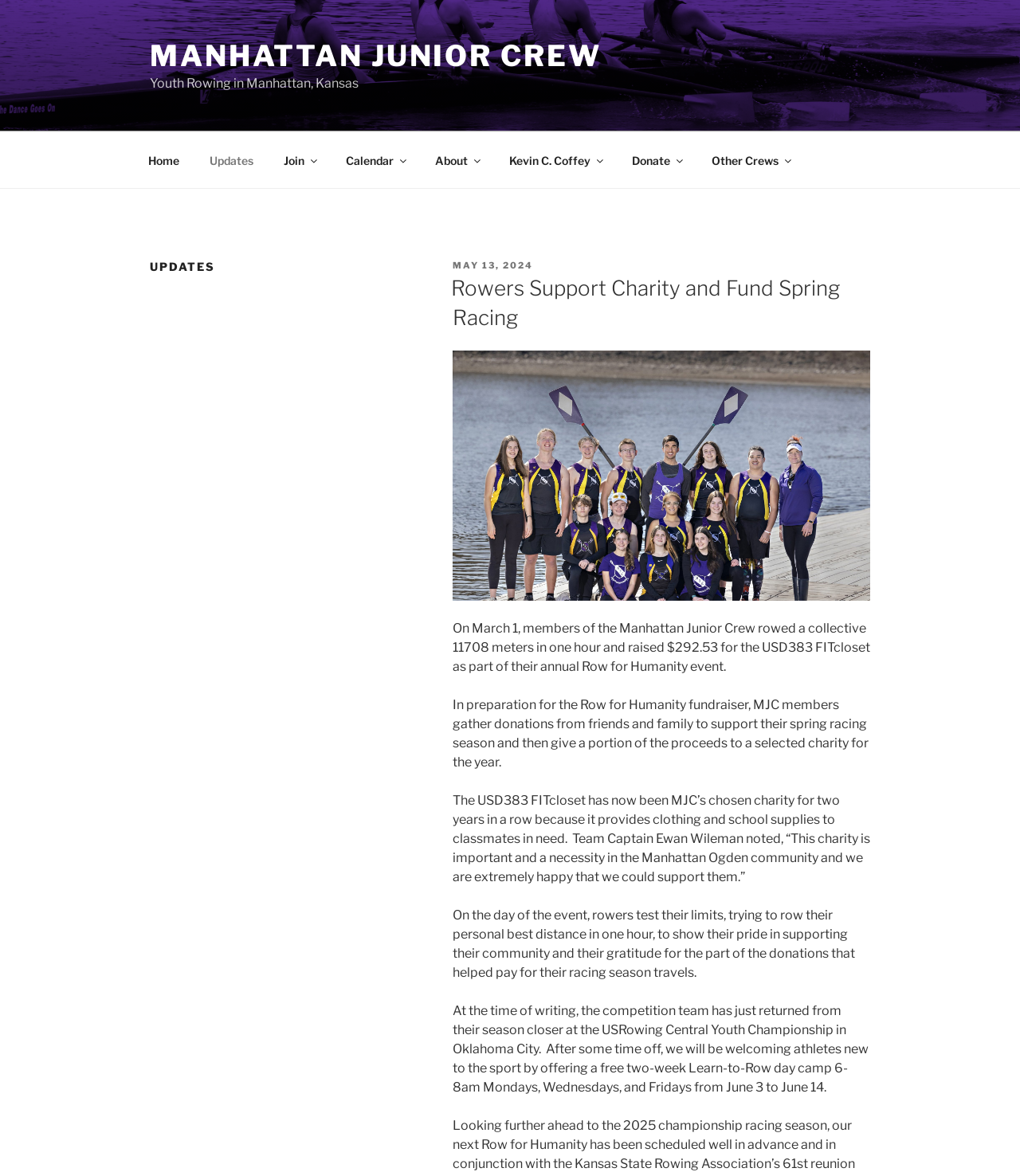Determine the bounding box for the described HTML element: "Kevin C. Coffey". Ensure the coordinates are four float numbers between 0 and 1 in the format [left, top, right, bottom].

[0.485, 0.12, 0.603, 0.153]